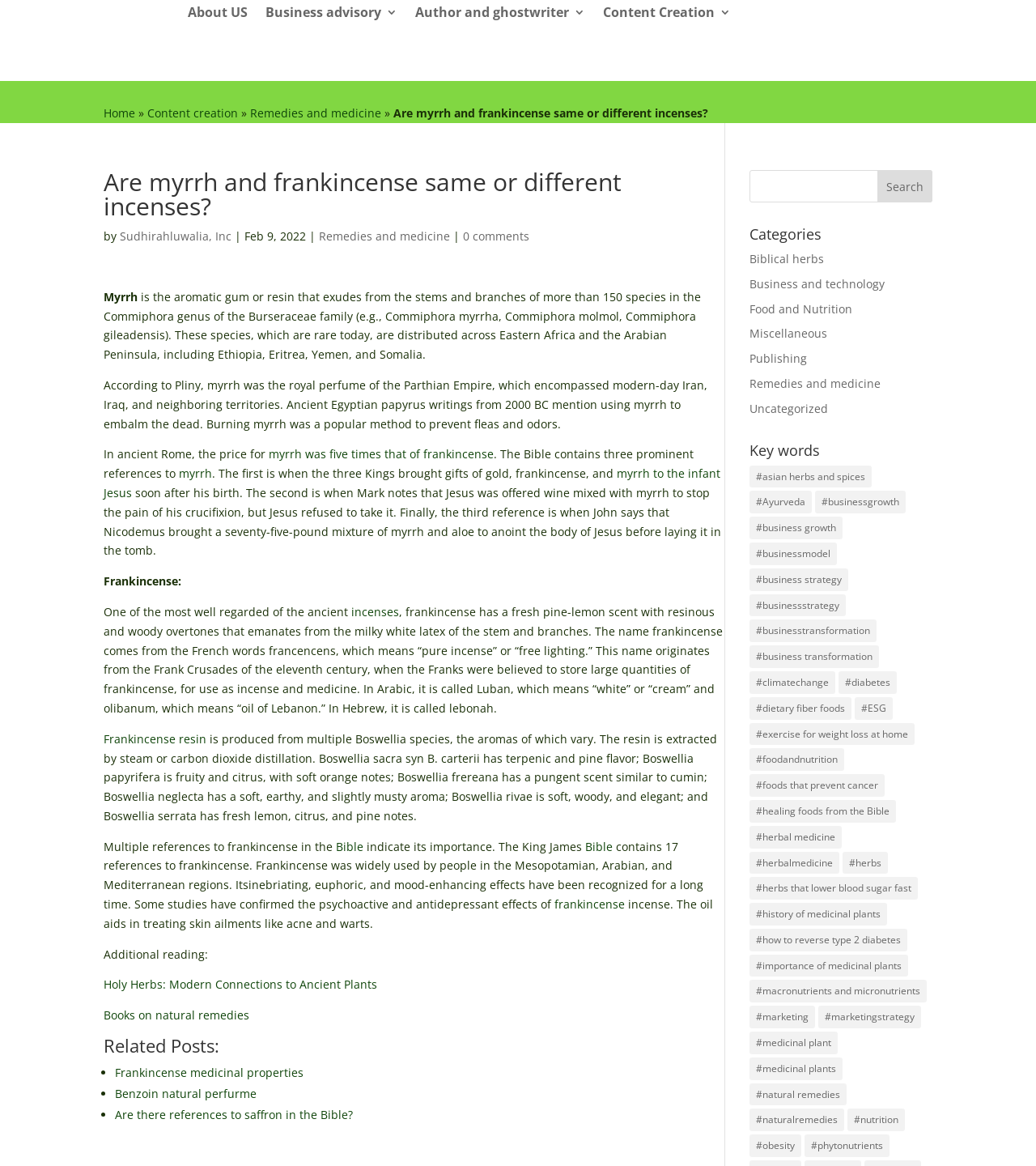Provide a comprehensive description of the webpage.

The webpage is about the differences between myrrh and frankincense, two types of incenses. At the top, there are several links to other pages, including "About US", "Business advisory", "Author and ghostwriter", "Content Creation", and "Home". Below these links, there is a heading that reads "Are myrrh and frankincense same or different incenses?" followed by a brief description of the article.

The main content of the webpage is divided into two sections, one about myrrh and the other about frankincense. The section on myrrh describes its origin, uses, and references in the Bible. It also mentions its aromatic properties and how it was used in ancient Rome. The section on frankincense discusses its fresh pine-lemon scent, its production process, and its various types. It also mentions its references in the Bible and its uses in ancient times.

On the right side of the webpage, there is a search bar and a list of categories, including "Biblical herbs", "Business and technology", "Food and Nutrition", and "Remedies and medicine". Below the categories, there is a list of keywords, including "#asian herbs and spices", "#Ayurveda", "#businessgrowth", and "#climatechange".

At the bottom of the webpage, there is a section titled "Related Posts" with links to other articles, including "Frankincense medicinal properties", "Benzoin natural perfume", and "Are there references to saffron in the Bible?".